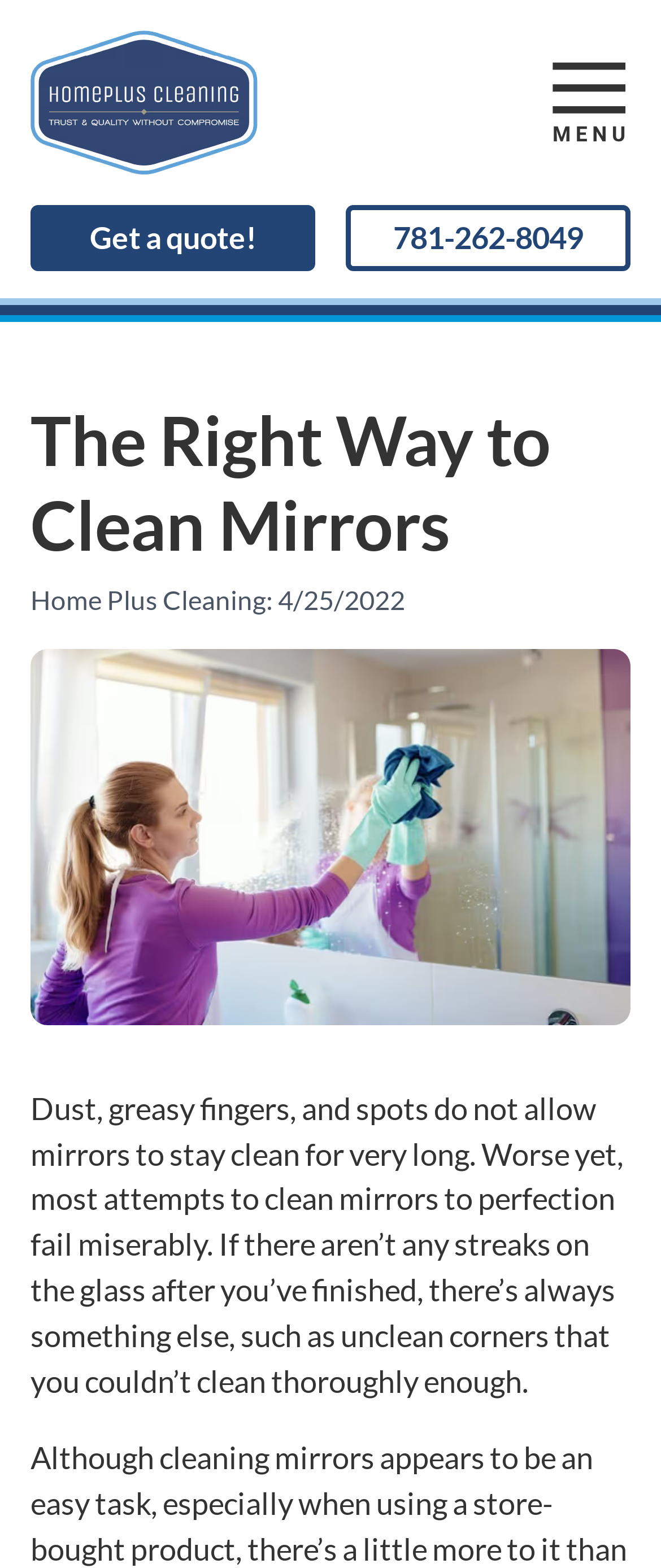What is the date of the article?
Please answer the question as detailed as possible based on the image.

I found the date of the article by looking at the StaticText element with the text '4/25/2022' which is located below the heading 'The Right Way to Clean Mirrors'.